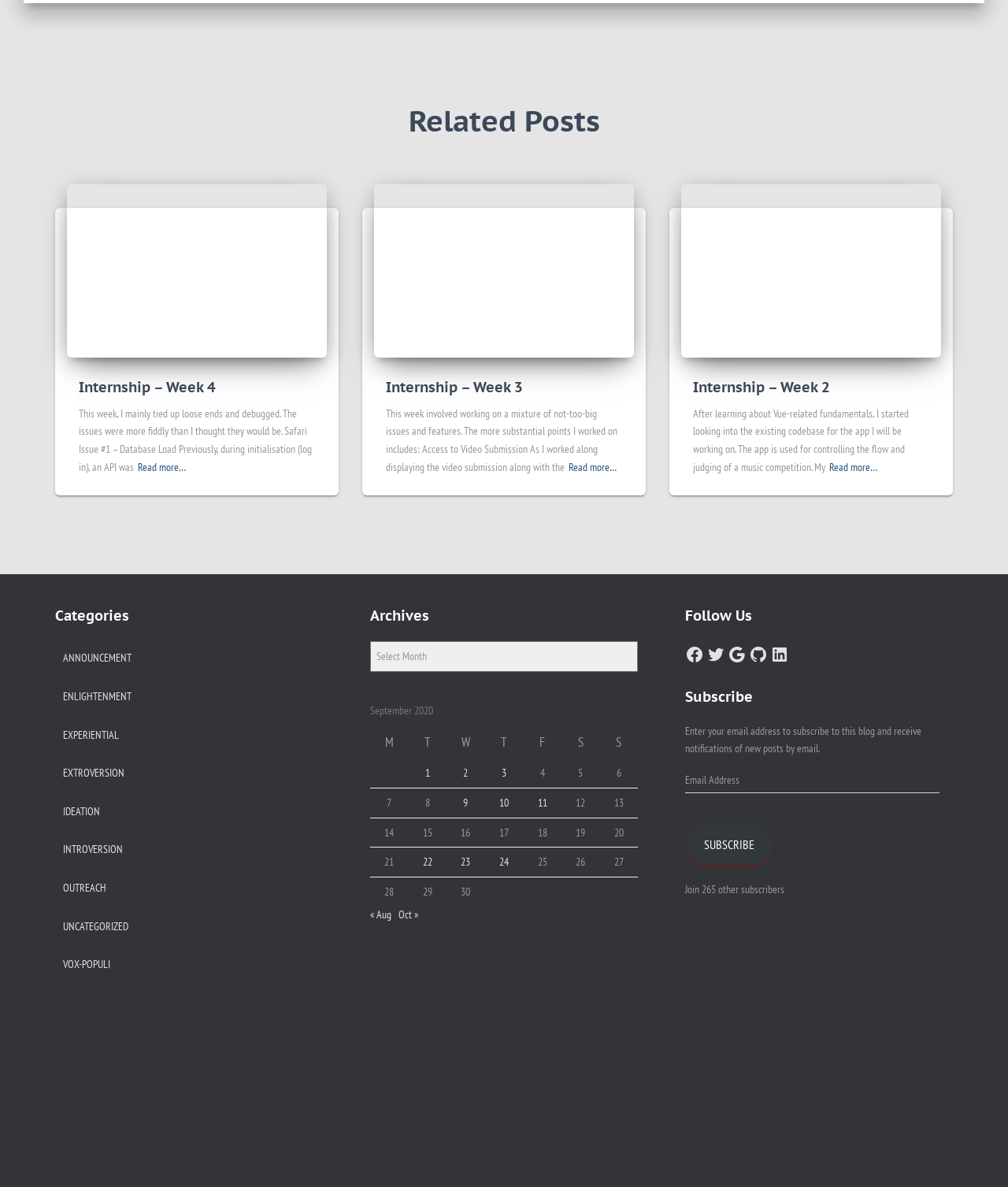Identify the bounding box coordinates for the UI element described as follows: "title="Internship – Week 3"". Ensure the coordinates are four float numbers between 0 and 1, formatted as [left, top, right, bottom].

[0.371, 0.221, 0.629, 0.233]